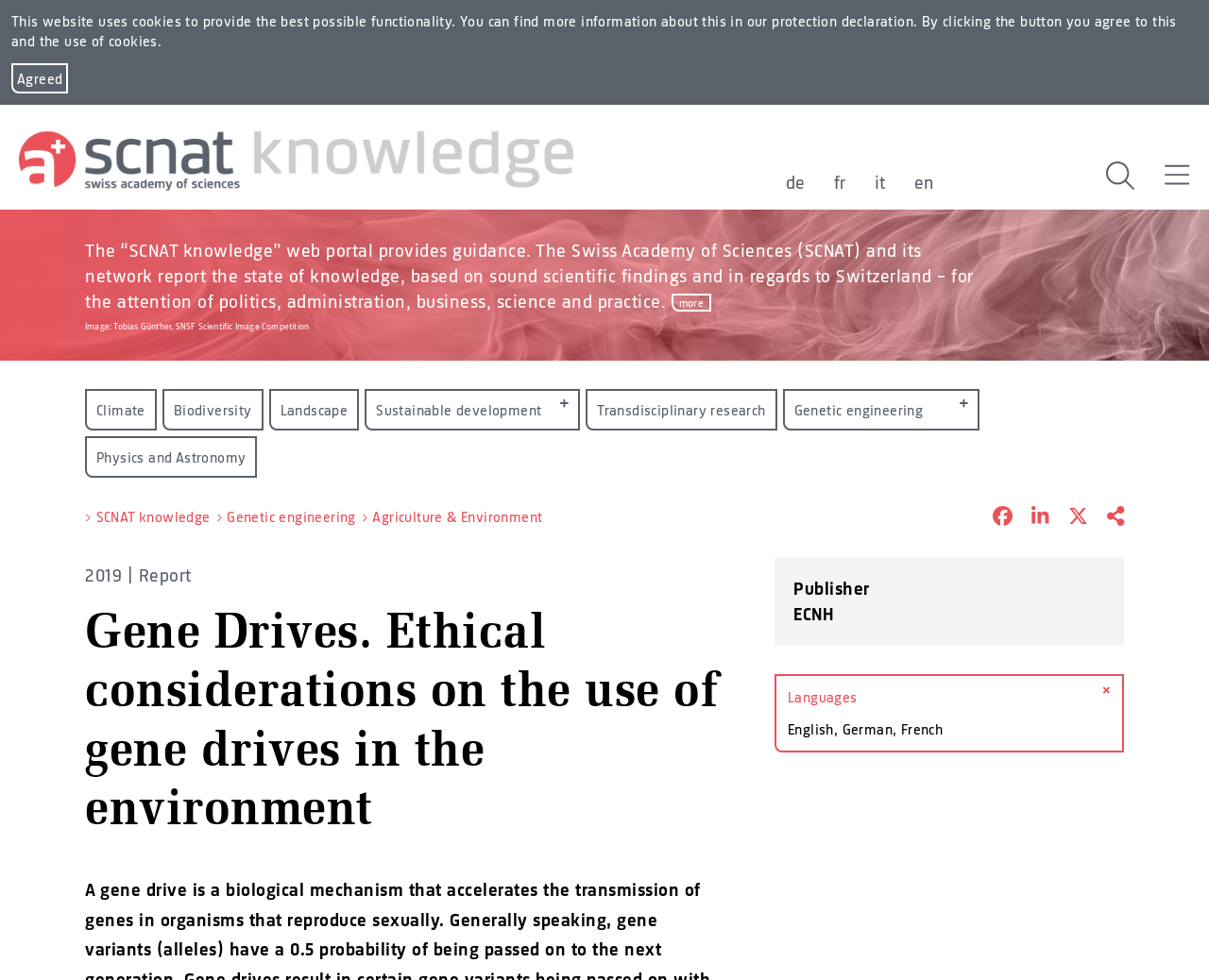Provide a thorough description of the webpage's content and layout.

The webpage is about gene drives, specifically focusing on ethical considerations of their use in the environment. At the top, there is a notification about the website using cookies, with a button to agree to the terms. Below this, there is a portal logo, followed by language selection options (German, French, Italian, and English).

On the left side, there is a search button and a menu button. The main content of the page starts with a brief introduction to the "SCNAT knowledge" web portal, which provides guidance based on scientific findings. Below this, there is an image with a caption mentioning the photographer.

The page is divided into sections, with links to various topics such as climate, biodiversity, landscape, sustainable development, transdisciplinary research, genetic engineering, physics, and astronomy. Some of these links are hidden, indicating that they may be dropdown options.

On the right side, there are social media sharing links and a link to share the page as a short link. Below this, there is a section with a report from 2019, followed by a header with the title "Gene Drives. Ethical considerations on the use of gene drives in the environment".

At the bottom, there is a section with a publisher's information and a languages button, which expands to show the available languages (English, German, and French).